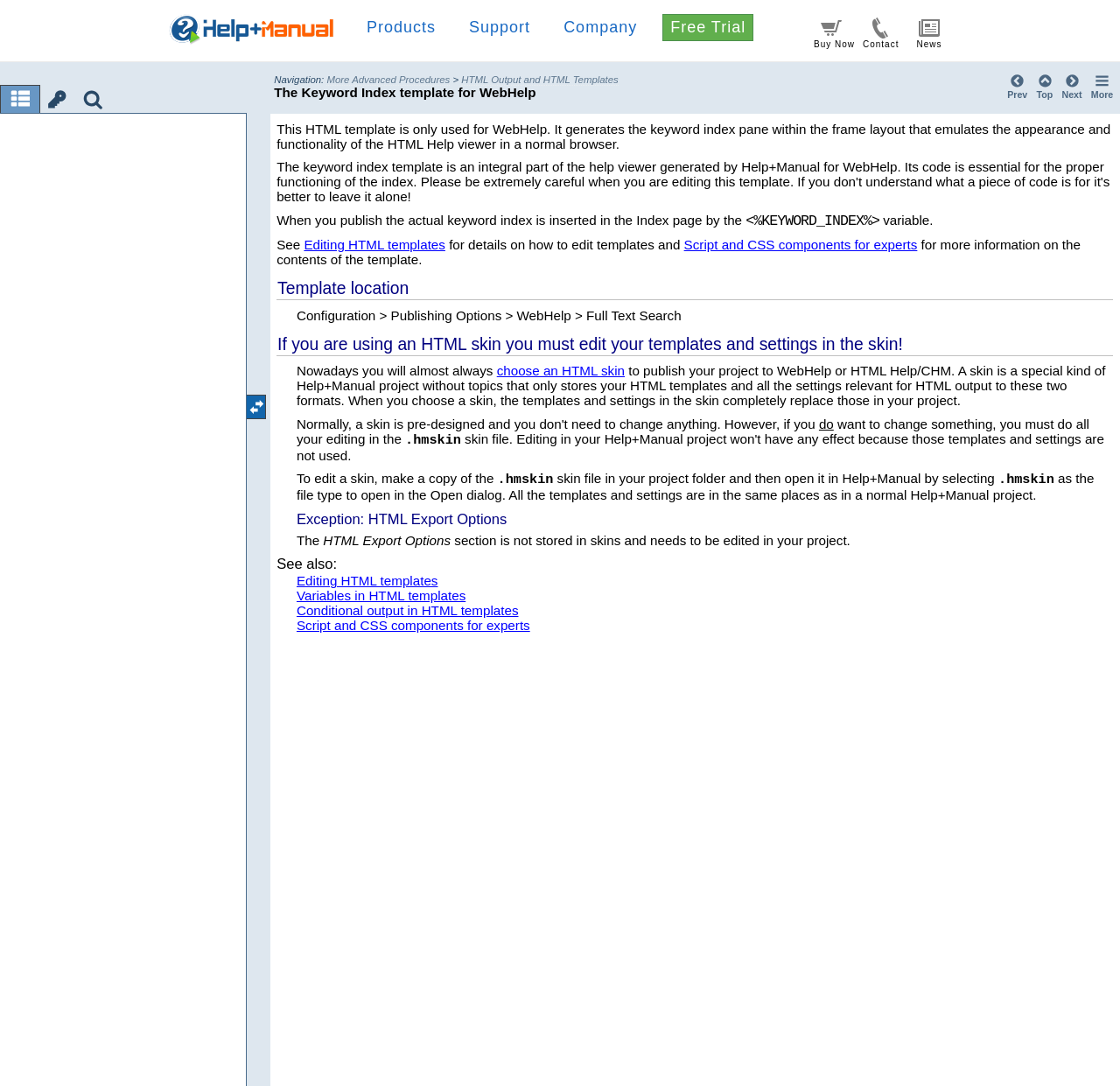What is the purpose of the 'More Advanced Procedures' link?
Observe the image and answer the question with a one-word or short phrase response.

For HTML Output and HTML Templates